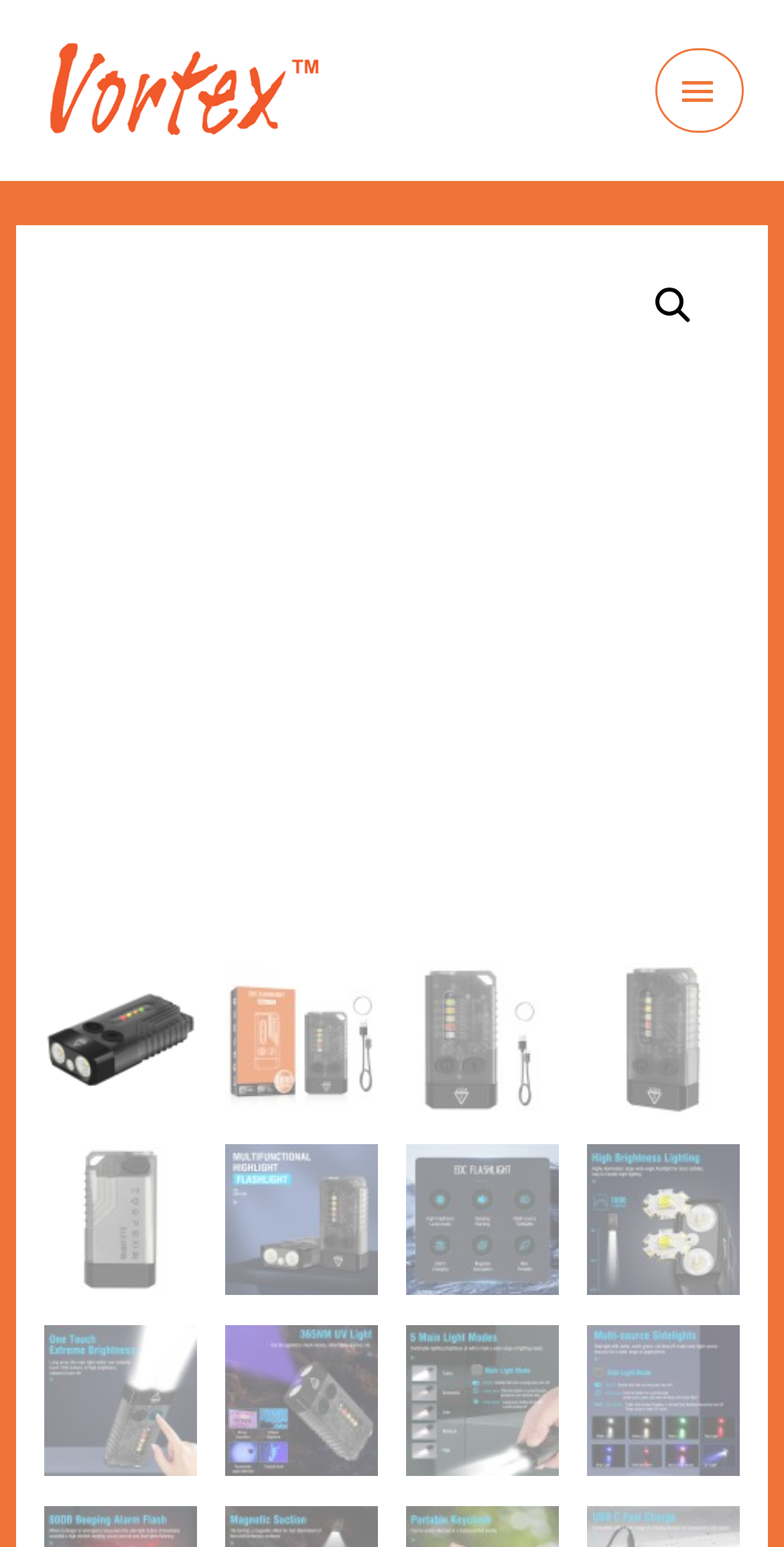Can you locate the main headline on this webpage and provide its text content?

Vortex V10 EDC Flashlight